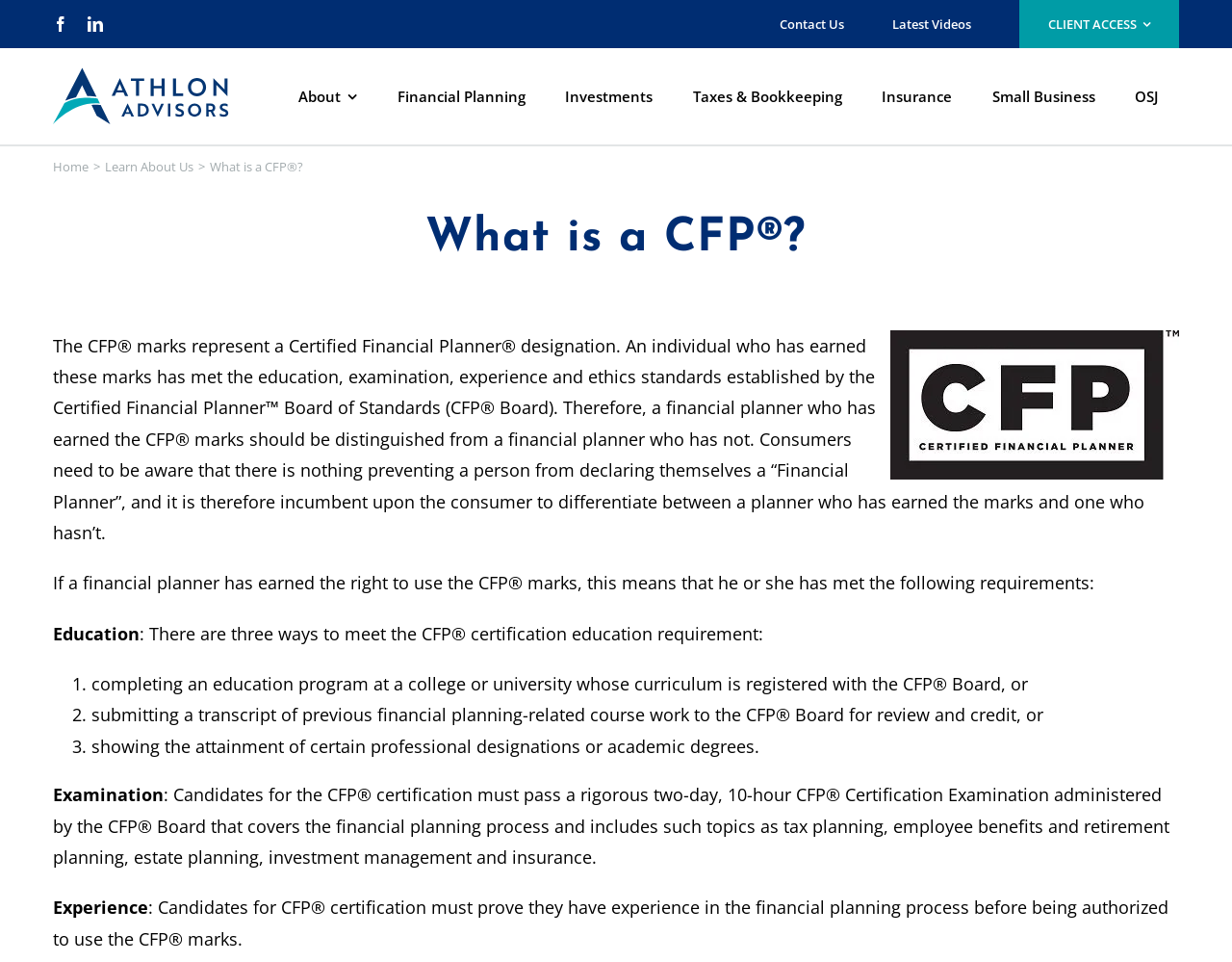Please extract and provide the main headline of the webpage.

What is a CFP®?